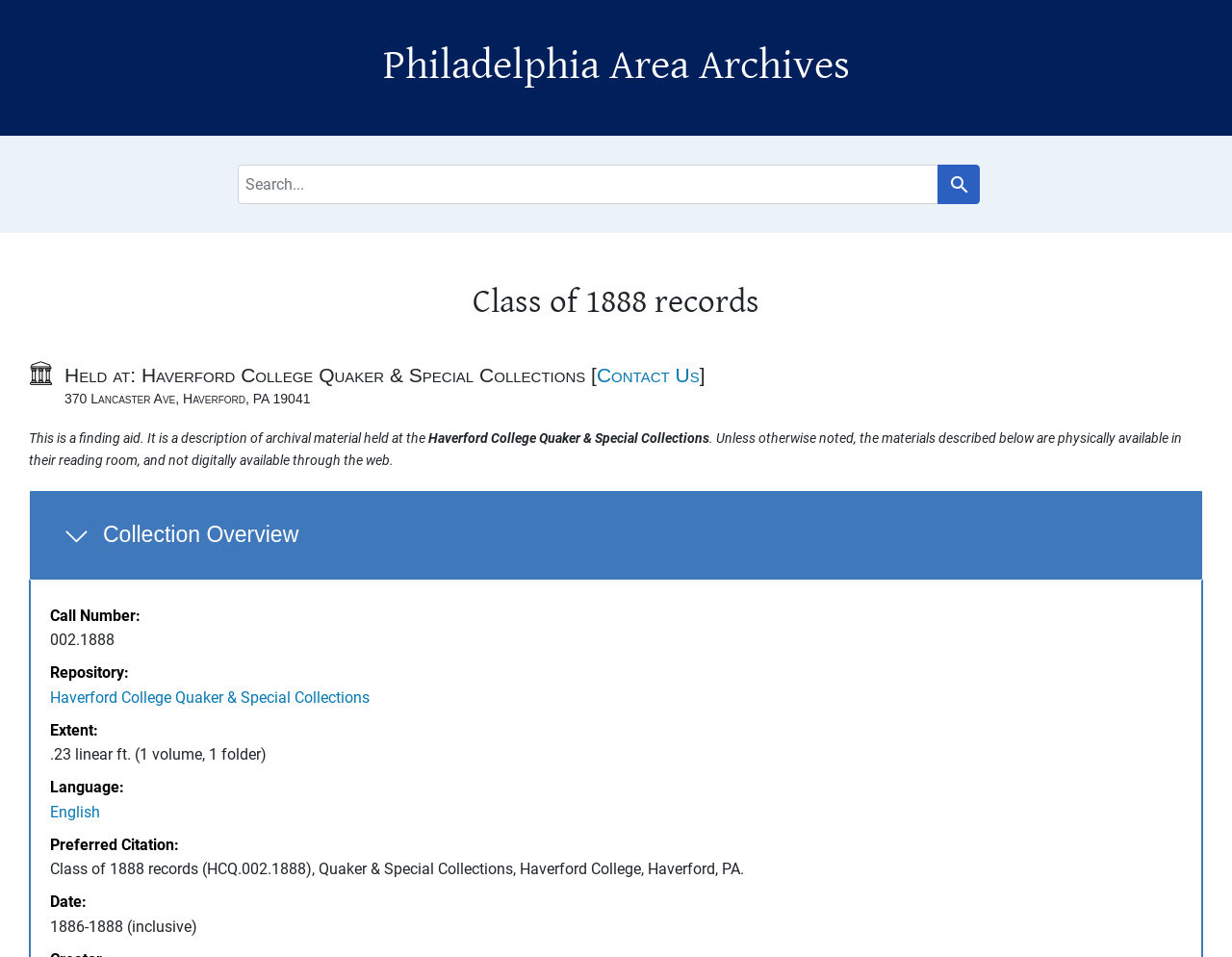Find the bounding box coordinates of the clickable region needed to perform the following instruction: "Skip to main content". The coordinates should be provided as four float numbers between 0 and 1, i.e., [left, top, right, bottom].

[0.008, 0.005, 0.065, 0.015]